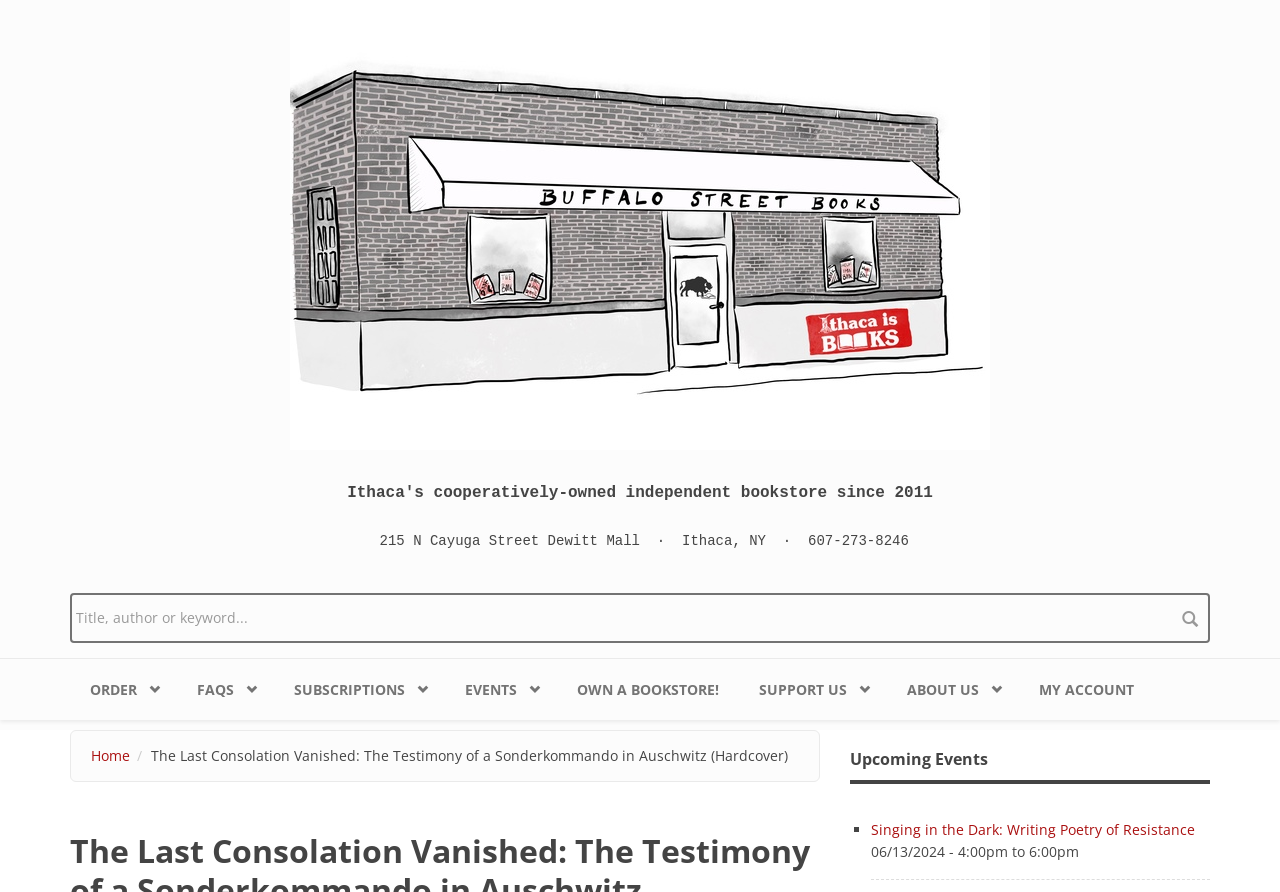What is the date of the upcoming event 'Singing in the Dark: Writing Poetry of Resistance'?
Using the image as a reference, answer with just one word or a short phrase.

06/13/2024